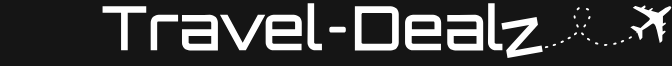Produce a meticulous caption for the image.

The image features the logo of "Travel Dealz," presented prominently against a sleek black background. The logo incorporates bold, modern typography that spells out "Travel-Dealz," with a distinctive zig-zag pattern in the letter 'z.' Accompanying the text is a stylized airplane, suggesting a focus on travel and flight deals. This design is intended to convey a sense of adventure and convenience, reflecting the brand's commitment to providing travelers with valuable deals and insights.